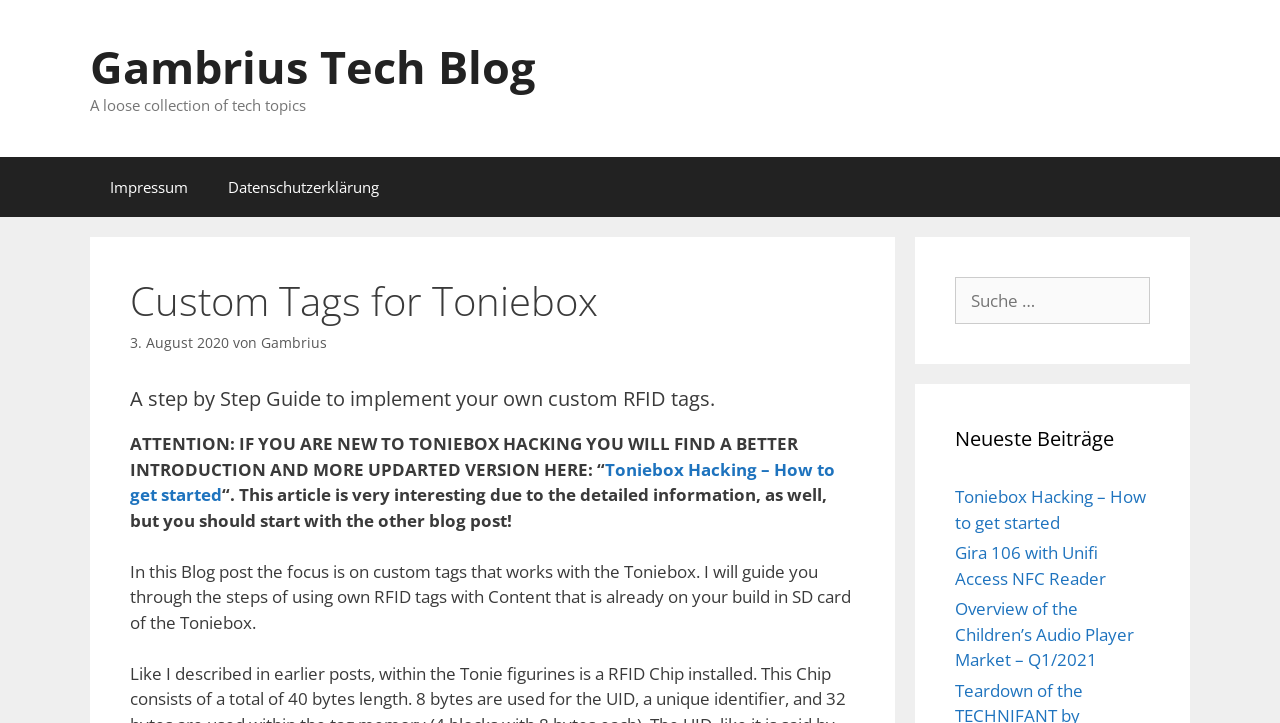Specify the bounding box coordinates of the area that needs to be clicked to achieve the following instruction: "visit the Impressum page".

[0.07, 0.216, 0.162, 0.299]